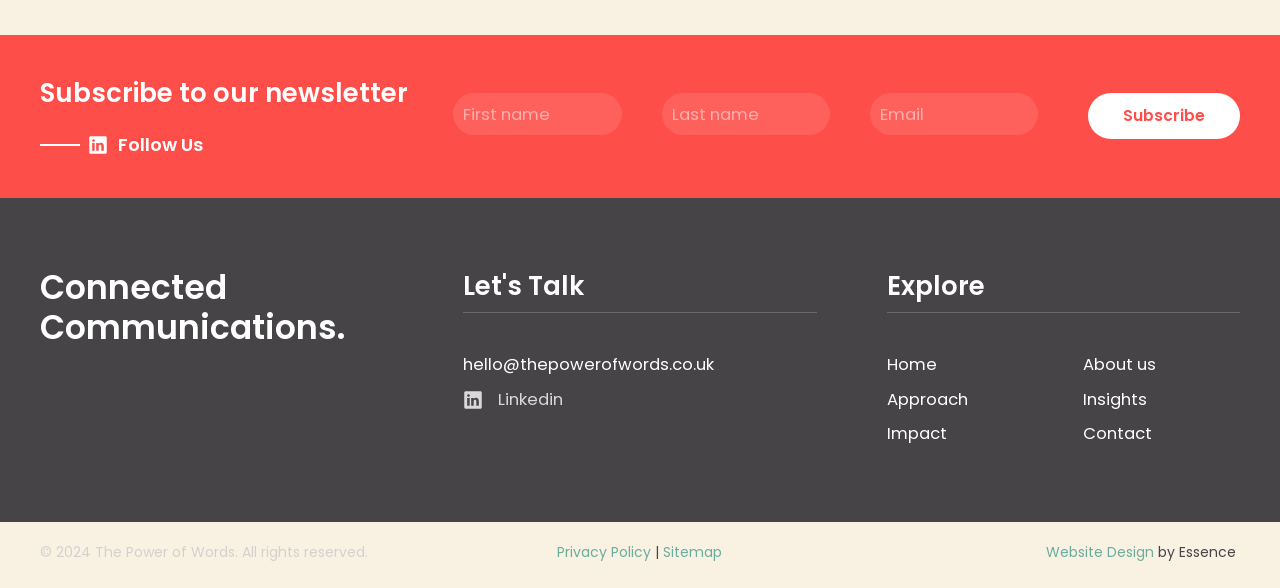Please identify the bounding box coordinates of the region to click in order to complete the task: "Subscribe to the newsletter". The coordinates must be four float numbers between 0 and 1, specified as [left, top, right, bottom].

[0.85, 0.159, 0.969, 0.237]